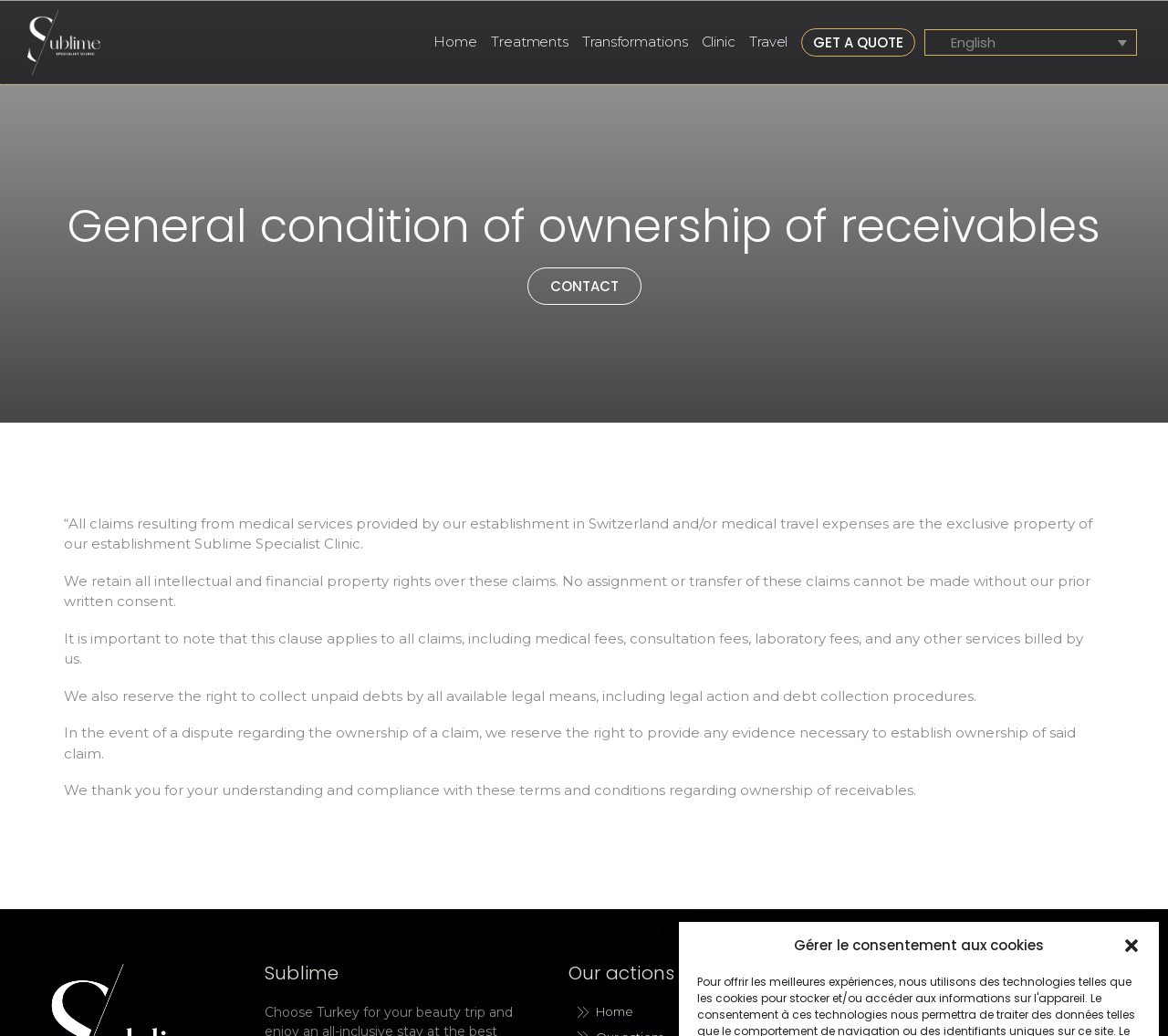Please determine the bounding box coordinates for the UI element described here. Use the format (top-left x, top-left y, bottom-right x, bottom-right y) with values bounded between 0 and 1: Home

[0.368, 0.028, 0.413, 0.054]